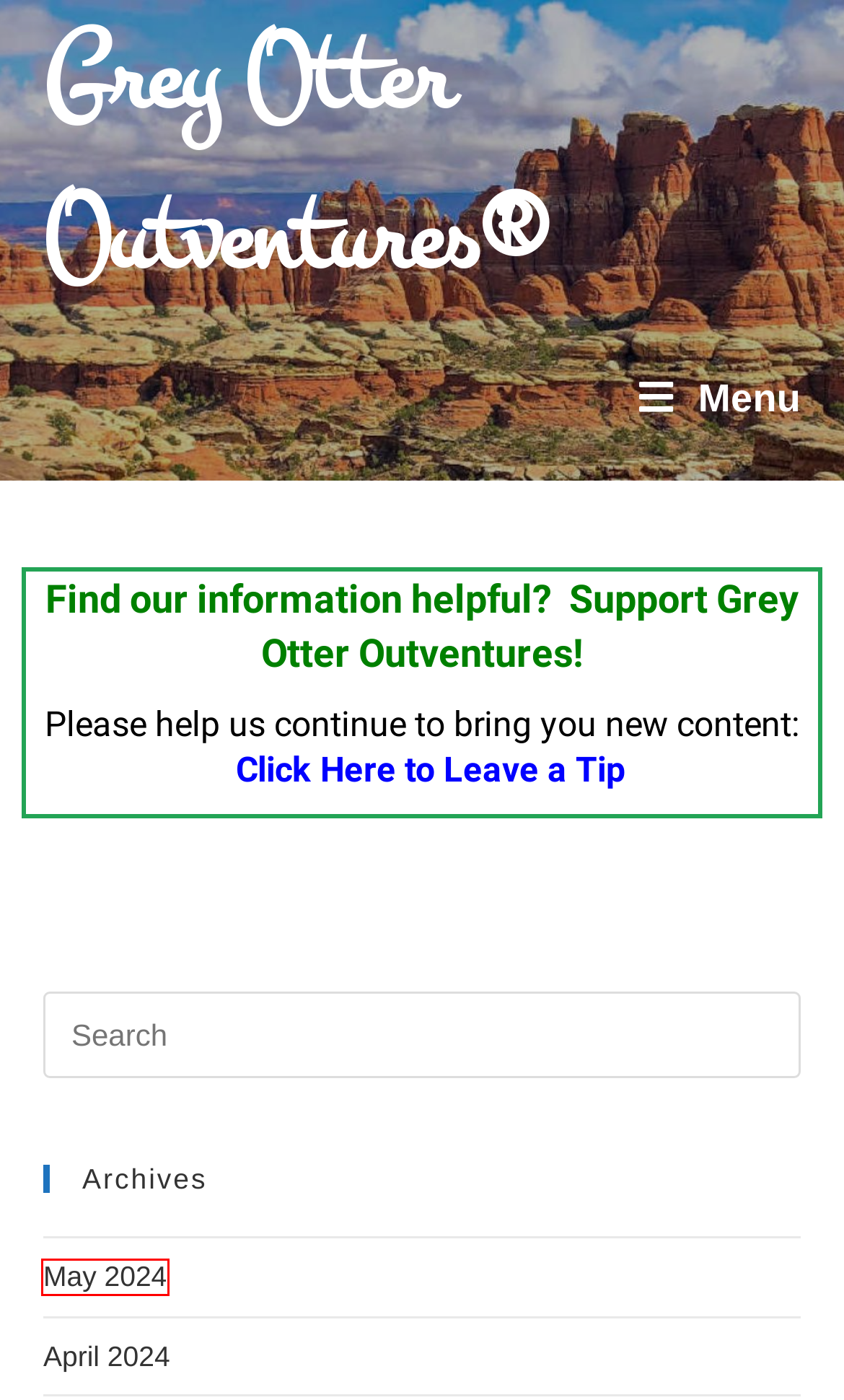View the screenshot of the webpage containing a red bounding box around a UI element. Select the most fitting webpage description for the new page shown after the element in the red bounding box is clicked. Here are the candidates:
A. August 2021 - Grey Otter Outventures®
B. State Park Articles Archives - Grey Otter Outventures®
C. July 2020 - Grey Otter Outventures®
D. January 2022 - Grey Otter Outventures®
E. Hike to Chasm Lake - Grey Otter Outventures®
F. Backpacking Articles Archives - Grey Otter Outventures®
G. May 2024 - Grey Otter Outventures®
H. April 2020 - Grey Otter Outventures®

G